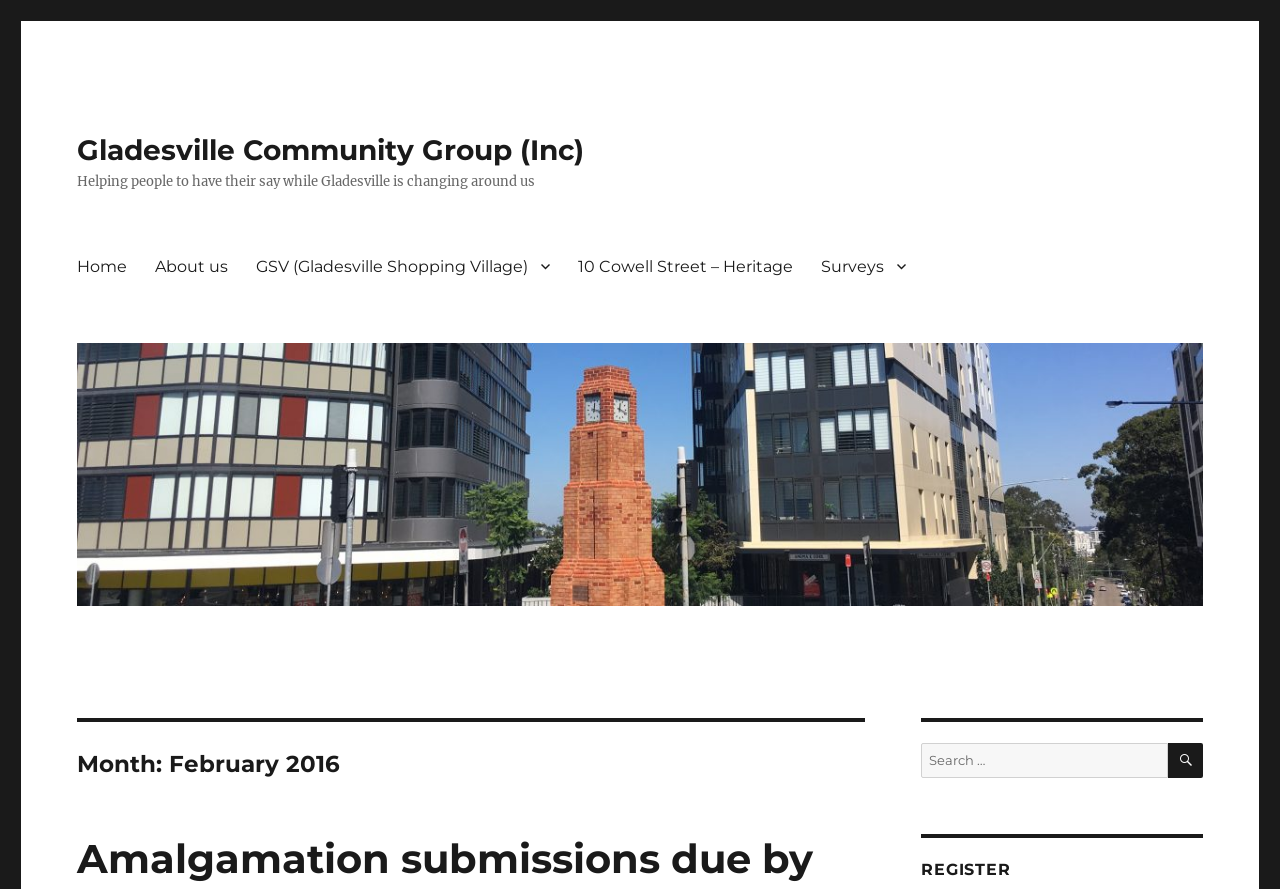Predict the bounding box of the UI element based on the description: "alt="Gladesville Community Group (Inc)"". The coordinates should be four float numbers between 0 and 1, formatted as [left, top, right, bottom].

[0.06, 0.386, 0.94, 0.681]